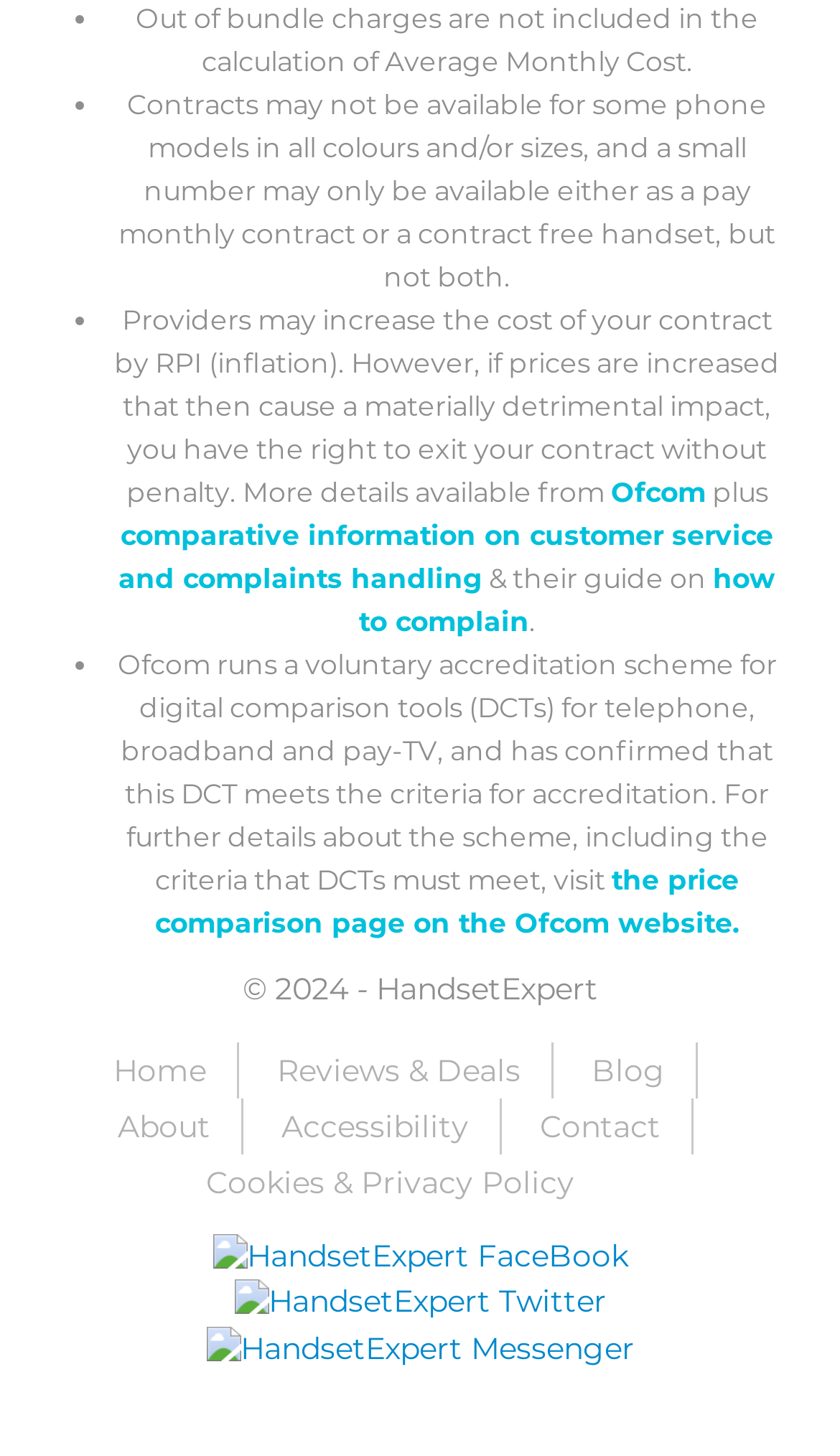Determine the bounding box coordinates for the region that must be clicked to execute the following instruction: "read comparative information on customer service and complaints handling".

[0.141, 0.418, 0.921, 0.47]